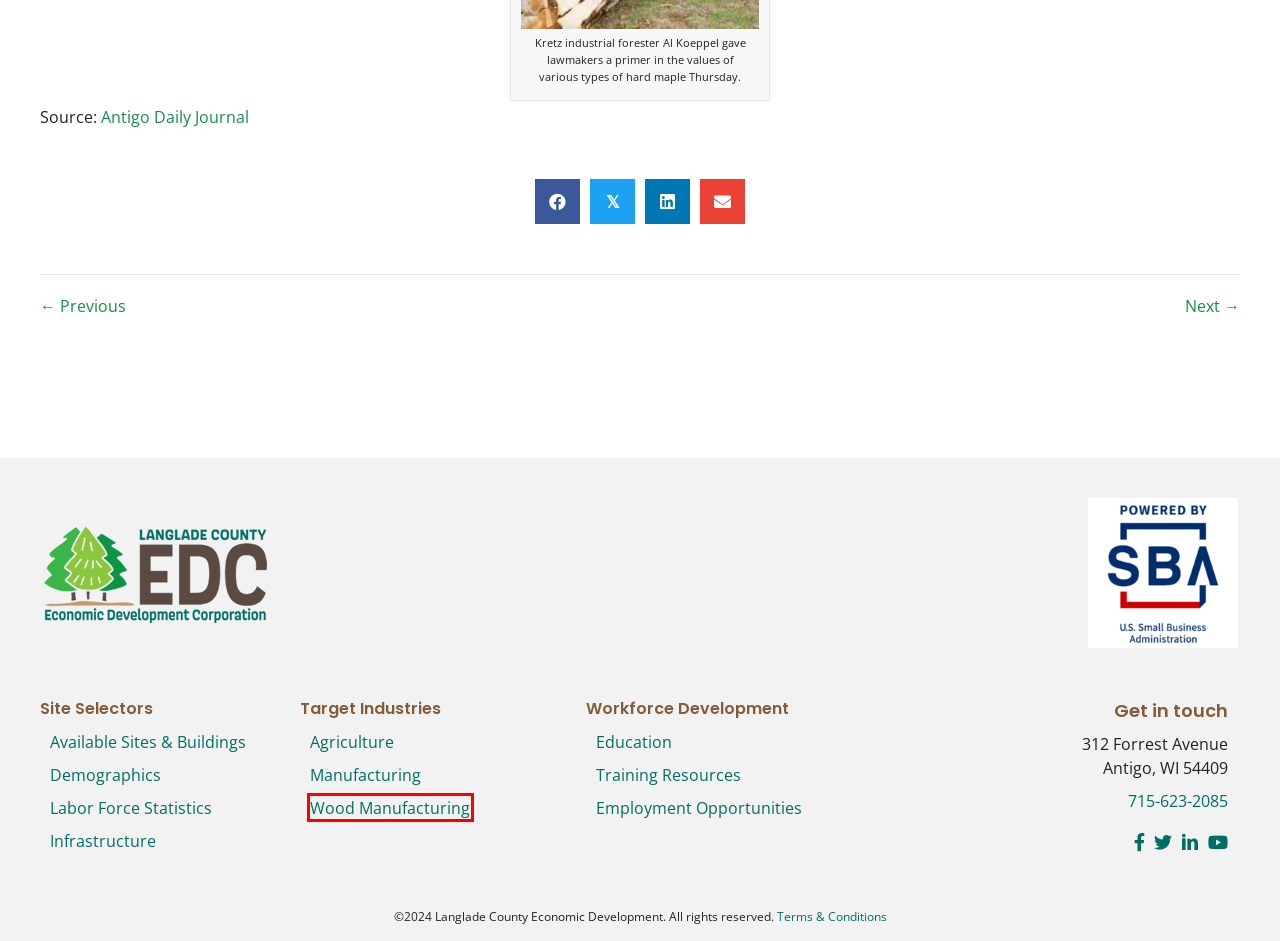Look at the screenshot of a webpage where a red rectangle bounding box is present. Choose the webpage description that best describes the new webpage after clicking the element inside the red bounding box. Here are the candidates:
A. Infrastructure | Utilities | Internet Providers | Langlade County EDC
B. Hydratight Will Expand in Antigo - Langlade County Economic Development
C. Wood Manufacturing | Wood Products | Langlade County EDC
D. Labor Force Statistics for Langlade County WI | Langlade County EDC
E. Habitat For Humanity Holds Open House - Langlade County Economic Development
F. Buildings for Sale | Property for Sale | Langlade County EDC
G. Our County Demographics | Langlade County EDC
H. Education and Schools in Langlade County WI | Langlade County EDC

C